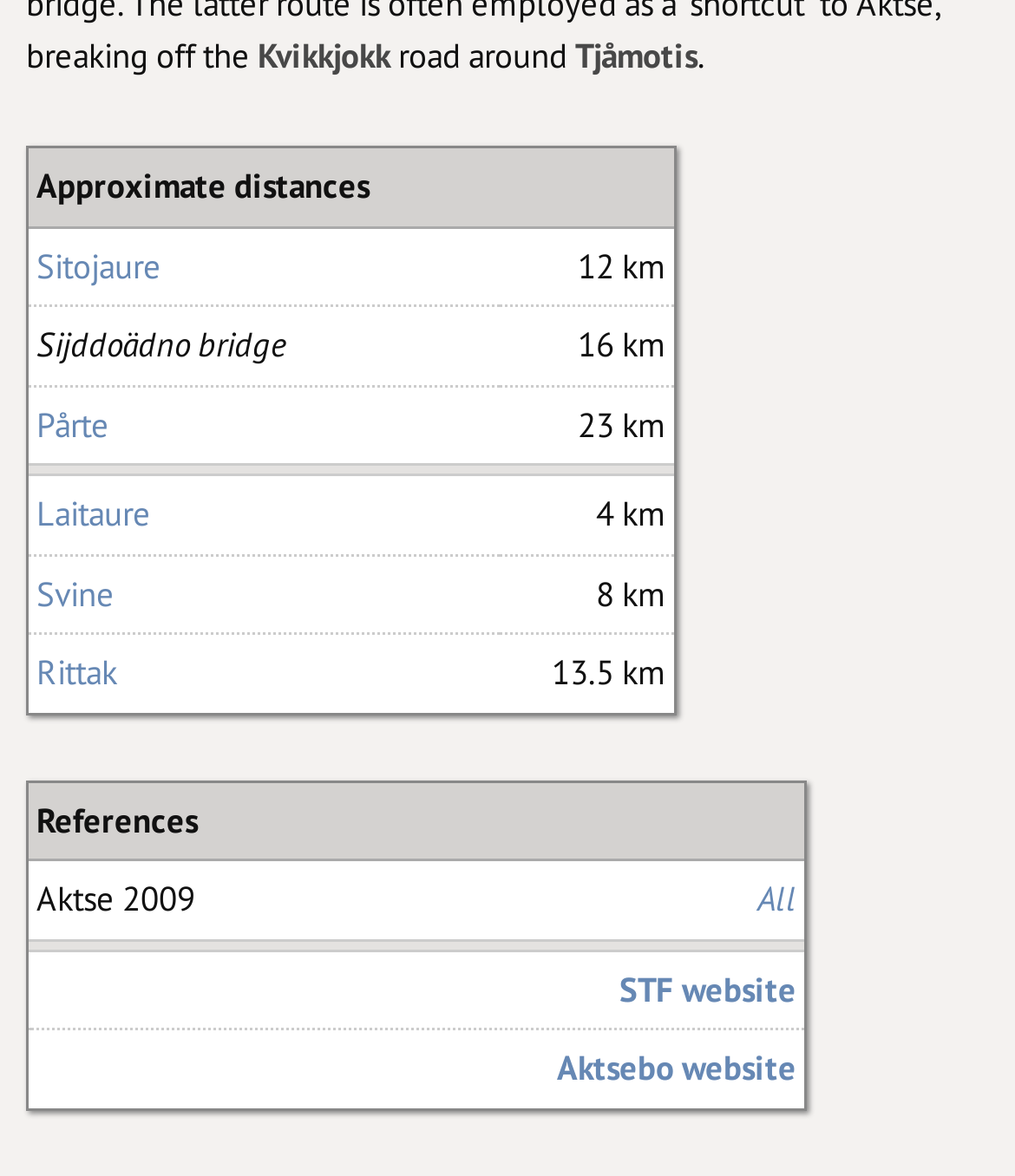Determine the bounding box coordinates of the region that needs to be clicked to achieve the task: "View cart".

None